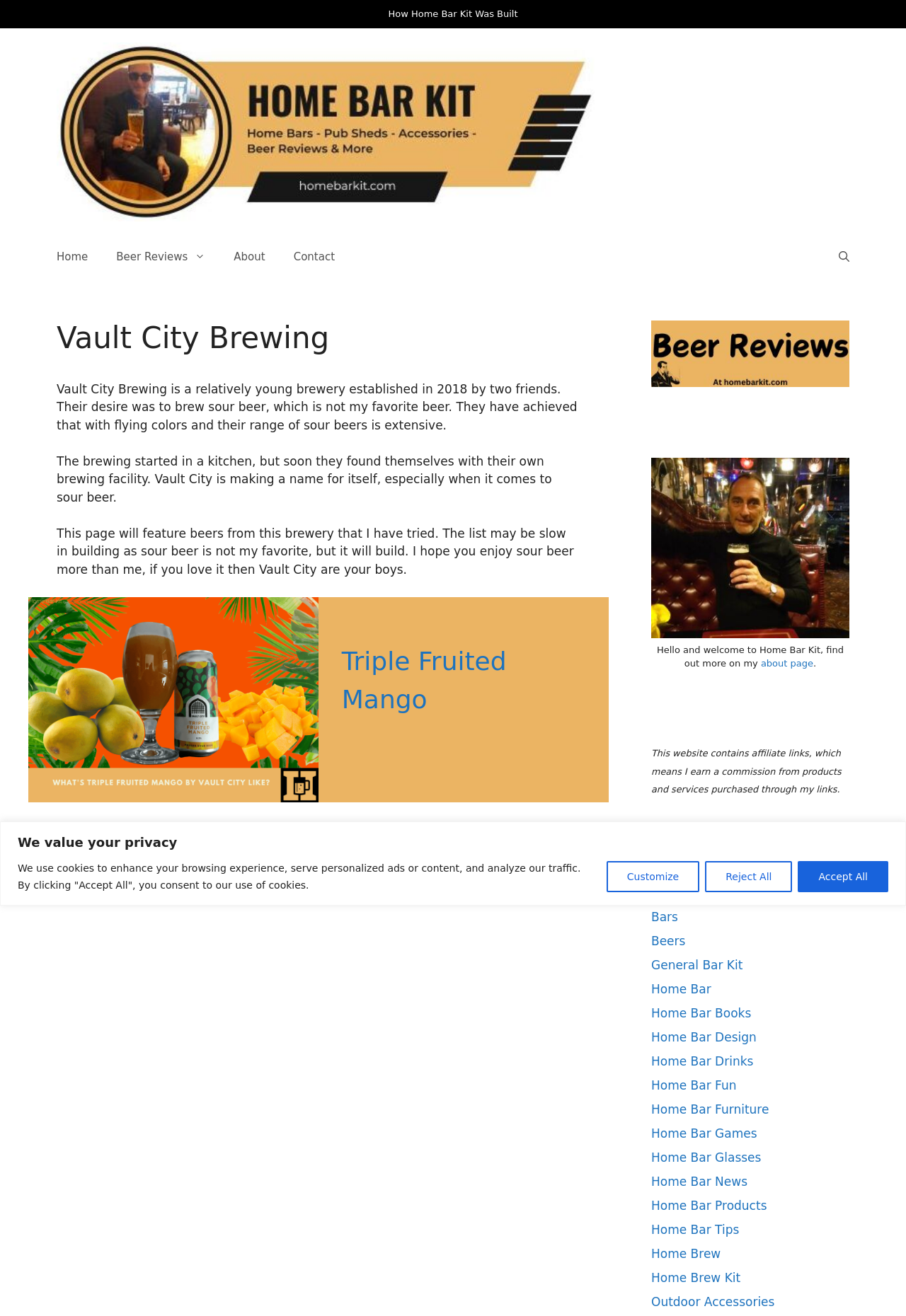Explain the webpage's layout and main content in detail.

The webpage is about Vault City Brewing, a relatively young brewery established in 2018 by two friends. The brewery specializes in sour beer, which is not the author's favorite beer. The page features a brief introduction to the brewery, its history, and its range of sour beers.

At the top of the page, there is a banner with a link to "Home Bar Kit" and an image associated with it. Below the banner, there is a navigation menu with links to "Home", "Beer Reviews", "About", and "Contact". On the right side of the navigation menu, there is a search bar link.

The main content of the page is divided into three sections. The first section has a heading "Vault City Brewing" and three paragraphs of text describing the brewery. Below the text, there is an image with a link to "What's Triple Fruited Mango By Vault City Like".

The second section has a figure with a link to "Beer Reviews" and an image associated with it. Next to it, there is another figure with a link to "Rob Petrie Home Bar Kit" and an image associated with it. Below these figures, there is a paragraph of text with a link to an "about page".

The third section has a subscript with a paragraph of text about affiliate links. Below it, there is a heading "Categories" with multiple links to various categories such as "Bars", "Beers", "General Bar Kit", and others.

Throughout the page, there are multiple images and links to different pages and articles, providing a comprehensive overview of Vault City Brewing and its sour beers.